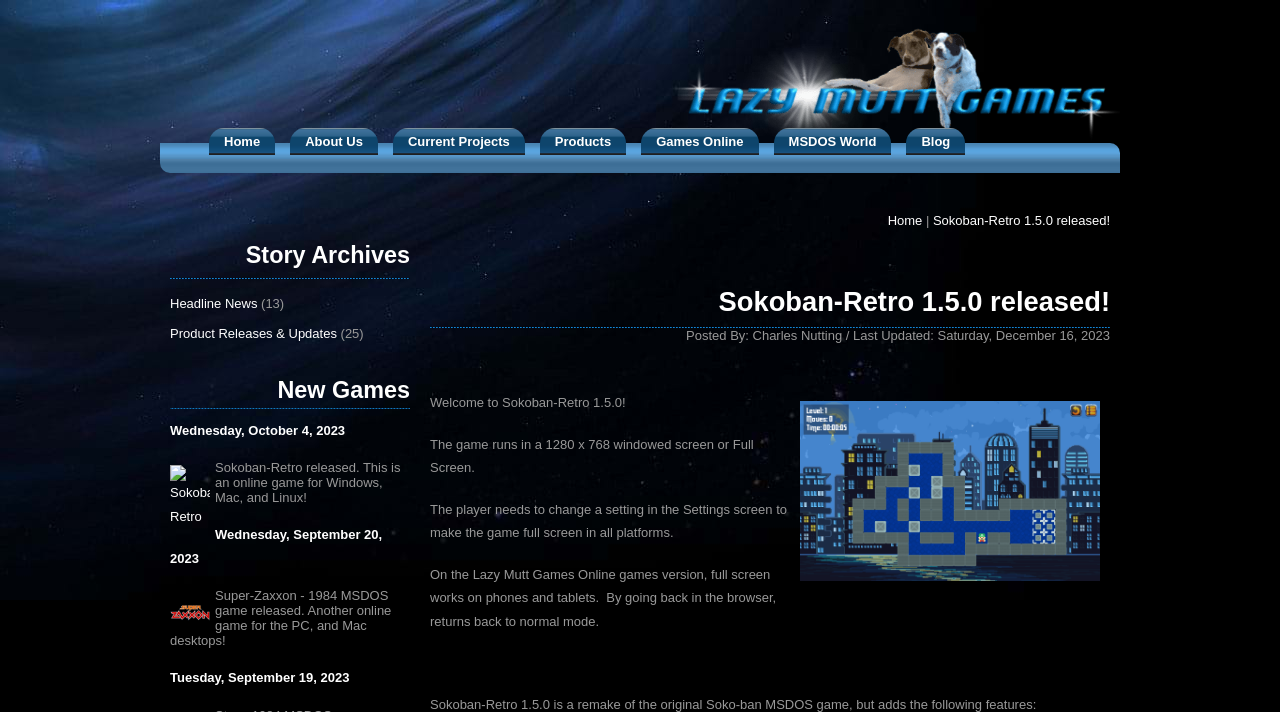Identify the coordinates of the bounding box for the element that must be clicked to accomplish the instruction: "Go to the About Us page".

[0.227, 0.18, 0.295, 0.239]